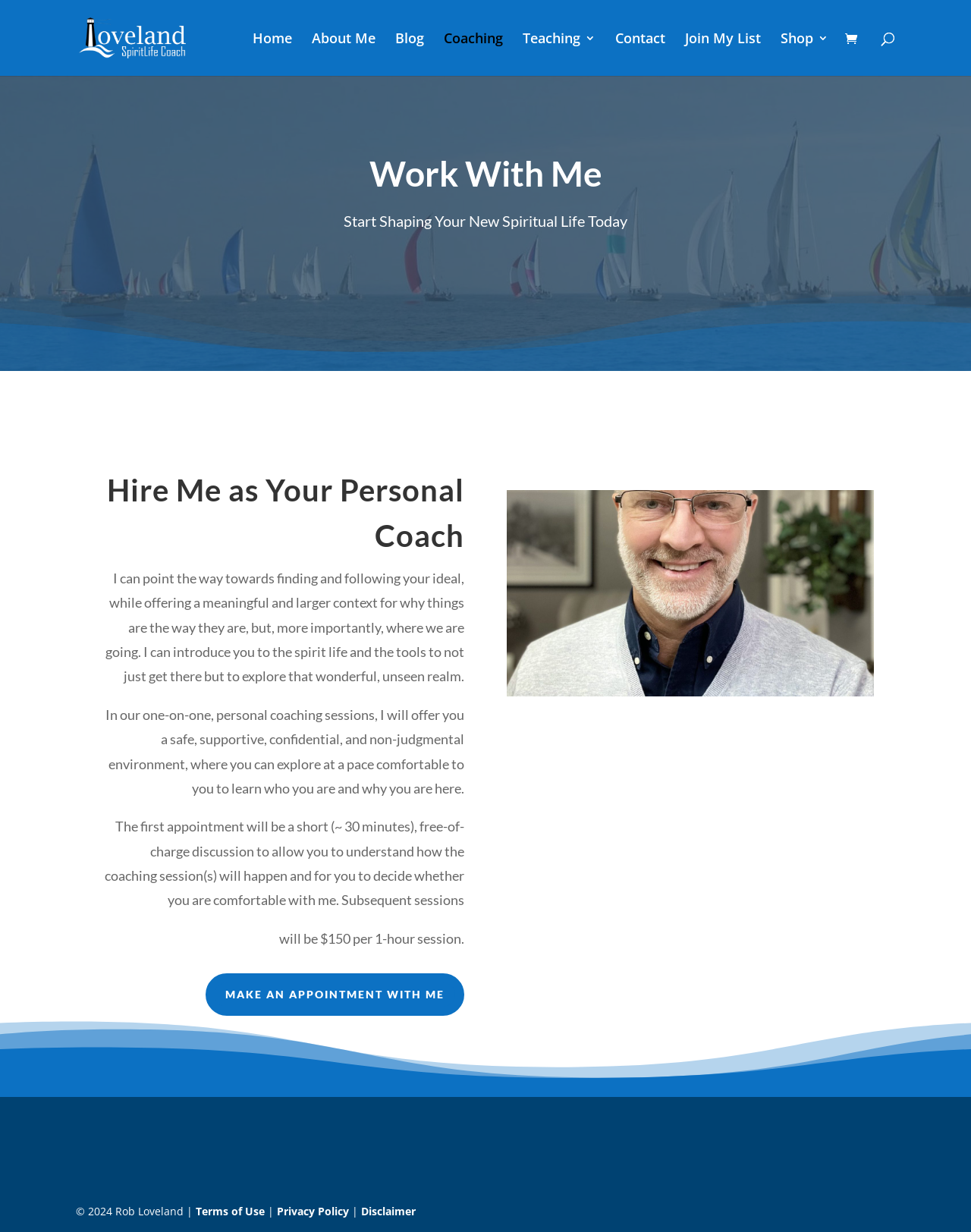Please examine the image and answer the question with a detailed explanation:
What is the name of the link to schedule an appointment?

The name of the link to schedule an appointment can be found on the webpage, where it says 'MAKE AN APPOINTMENT WITH ME $'. This link is likely used to schedule a coaching session with the coach, Rob Loveland.